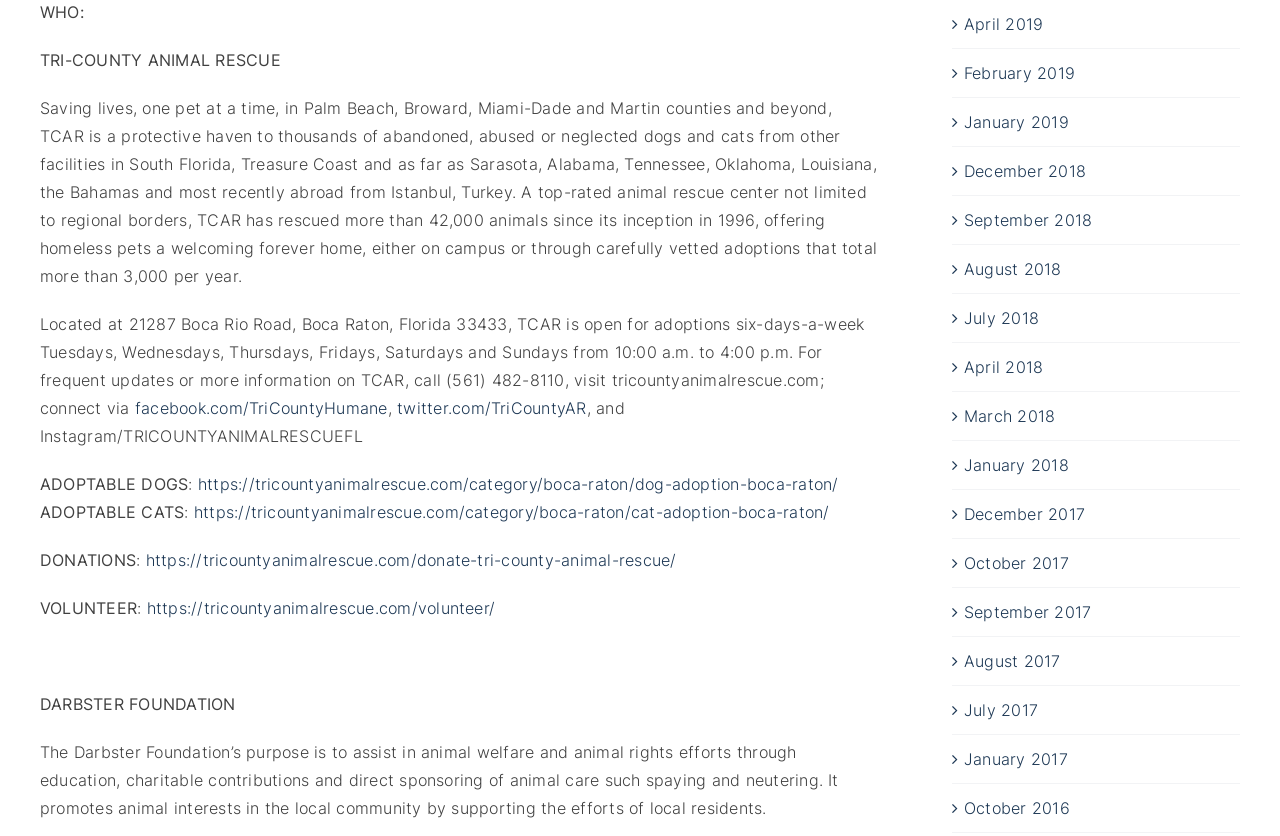Determine the bounding box coordinates of the section to be clicked to follow the instruction: "Click Free Irlam Fire Alarm Quotes". The coordinates should be given as four float numbers between 0 and 1, formatted as [left, top, right, bottom].

None